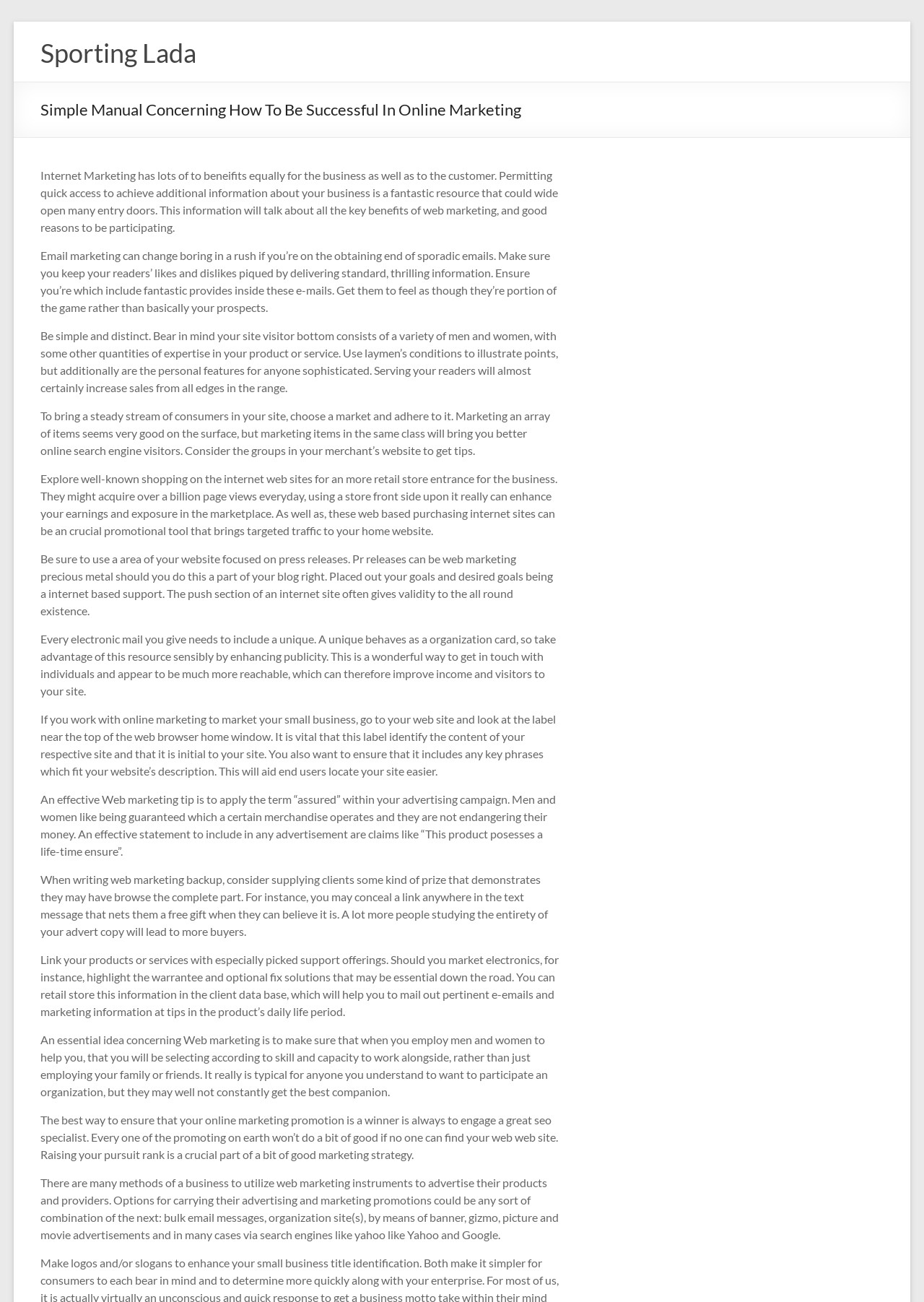Given the element description Sporting Lada, predict the bounding box coordinates for the UI element in the webpage screenshot. The format should be (top-left x, top-left y, bottom-right x, bottom-right y), and the values should be between 0 and 1.

[0.044, 0.028, 0.213, 0.053]